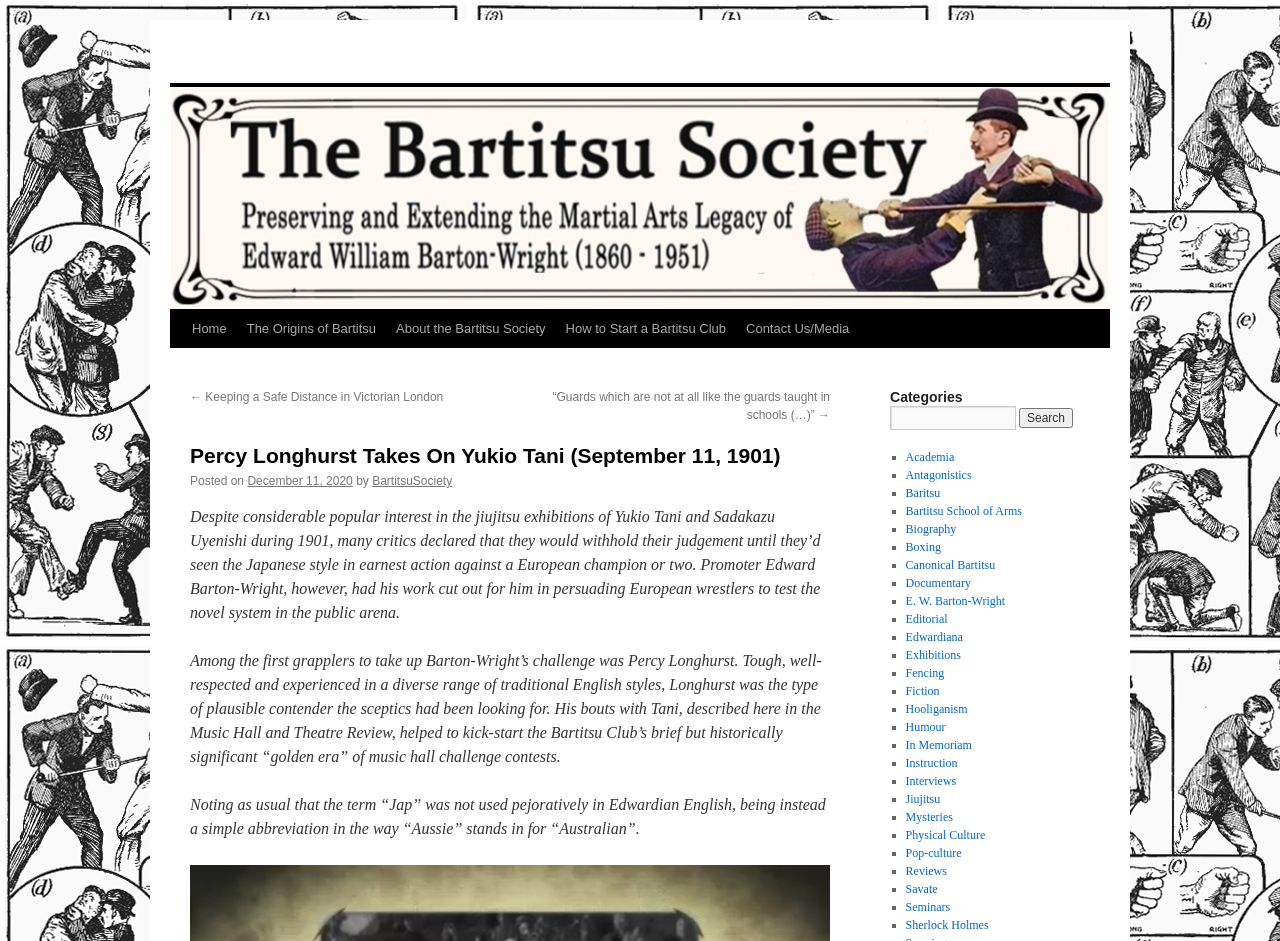Write a detailed summary of the webpage, including text, images, and layout.

The webpage is about Percy Longhurst's encounter with Yukio Tani on September 11, 1901. At the top, there are several links, including "Skip to content", "Home", "The Origins of Bartitsu", "About the Bartitsu Society", "How to Start a Bartitsu Club", and "Contact Us/Media". Below these links, there are two more links, "← Keeping a Safe Distance in Victorian London" and "“Guards which are not at all like the guards taught in schools (…)” →", which are positioned on the left and right sides, respectively.

The main content of the webpage is divided into several sections. The first section is a heading that reads "Percy Longhurst Takes On Yukio Tani (September 11, 1901)". Below this heading, there is a paragraph of text that describes the event, followed by another paragraph that provides more context. 

On the right side of the webpage, there is a section labeled "Categories" with a search bar and a button. Below this section, there is a list of categories, each marked with a "■" symbol, and each category has a link to a related page. There are 25 categories in total, including "Academia", "Antagonistics", "Baritsu", and "Sherlock Holmes", among others.

Overall, the webpage has a simple and organized layout, with clear headings and concise text. The use of links and categories makes it easy to navigate and find related information.